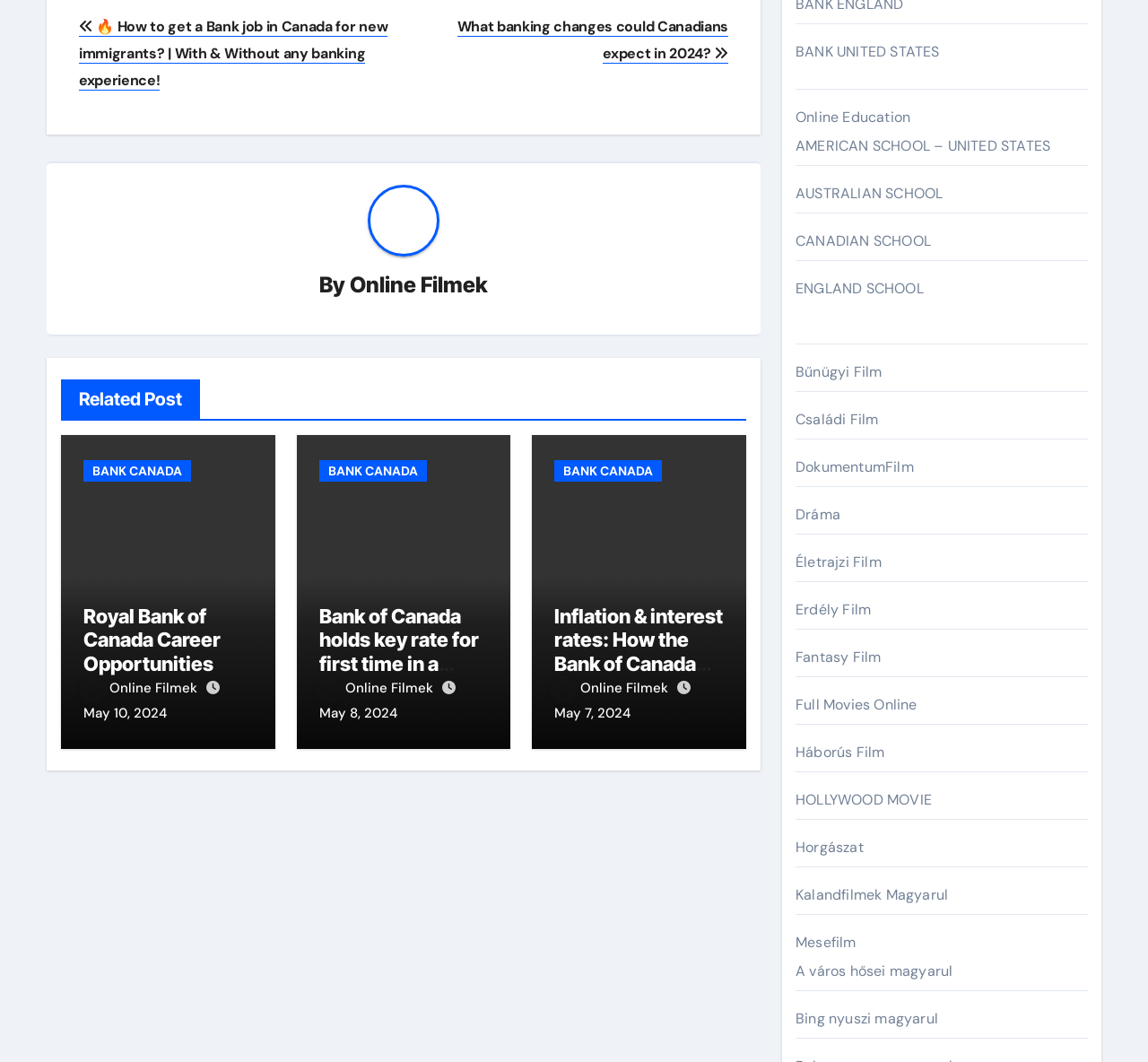Locate the bounding box coordinates of the area you need to click to fulfill this instruction: 'Read the article about Royal Bank of Canada Career Opportunities'. The coordinates must be in the form of four float numbers ranging from 0 to 1: [left, top, right, bottom].

[0.073, 0.569, 0.22, 0.636]